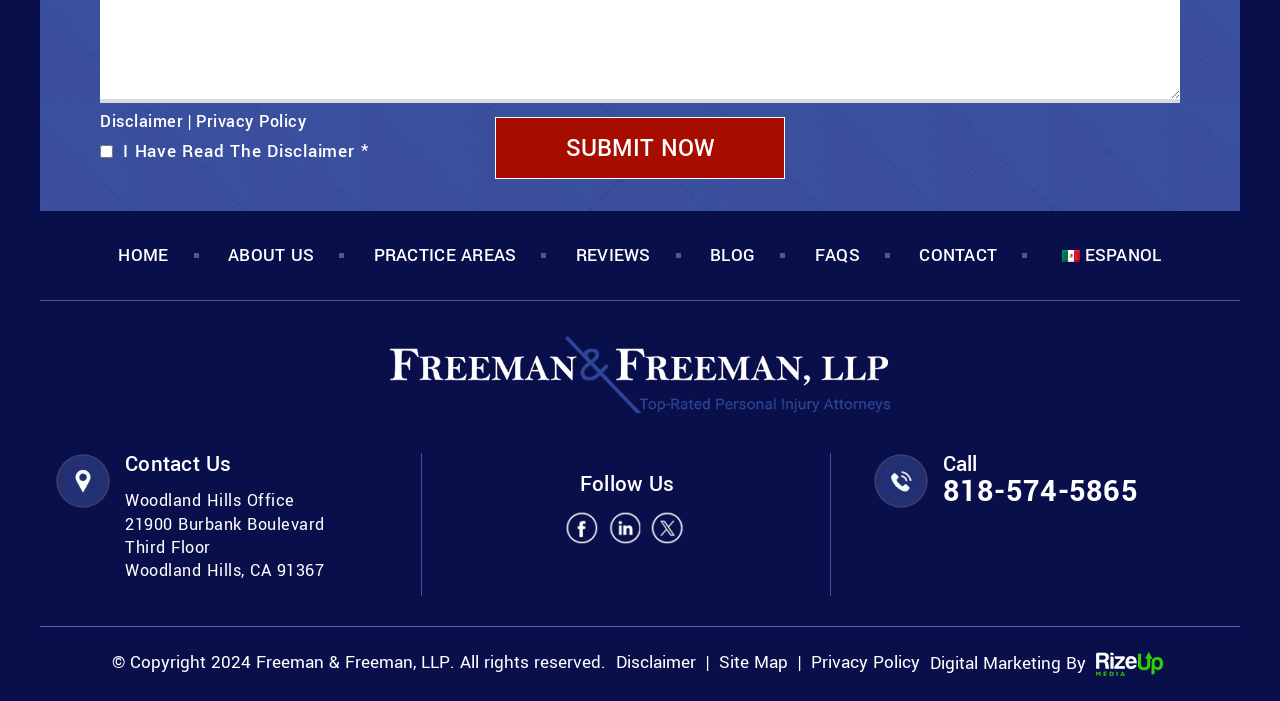Show me the bounding box coordinates of the clickable region to achieve the task as per the instruction: "Click the Call 818-574-5865 link".

[0.736, 0.679, 0.969, 0.725]